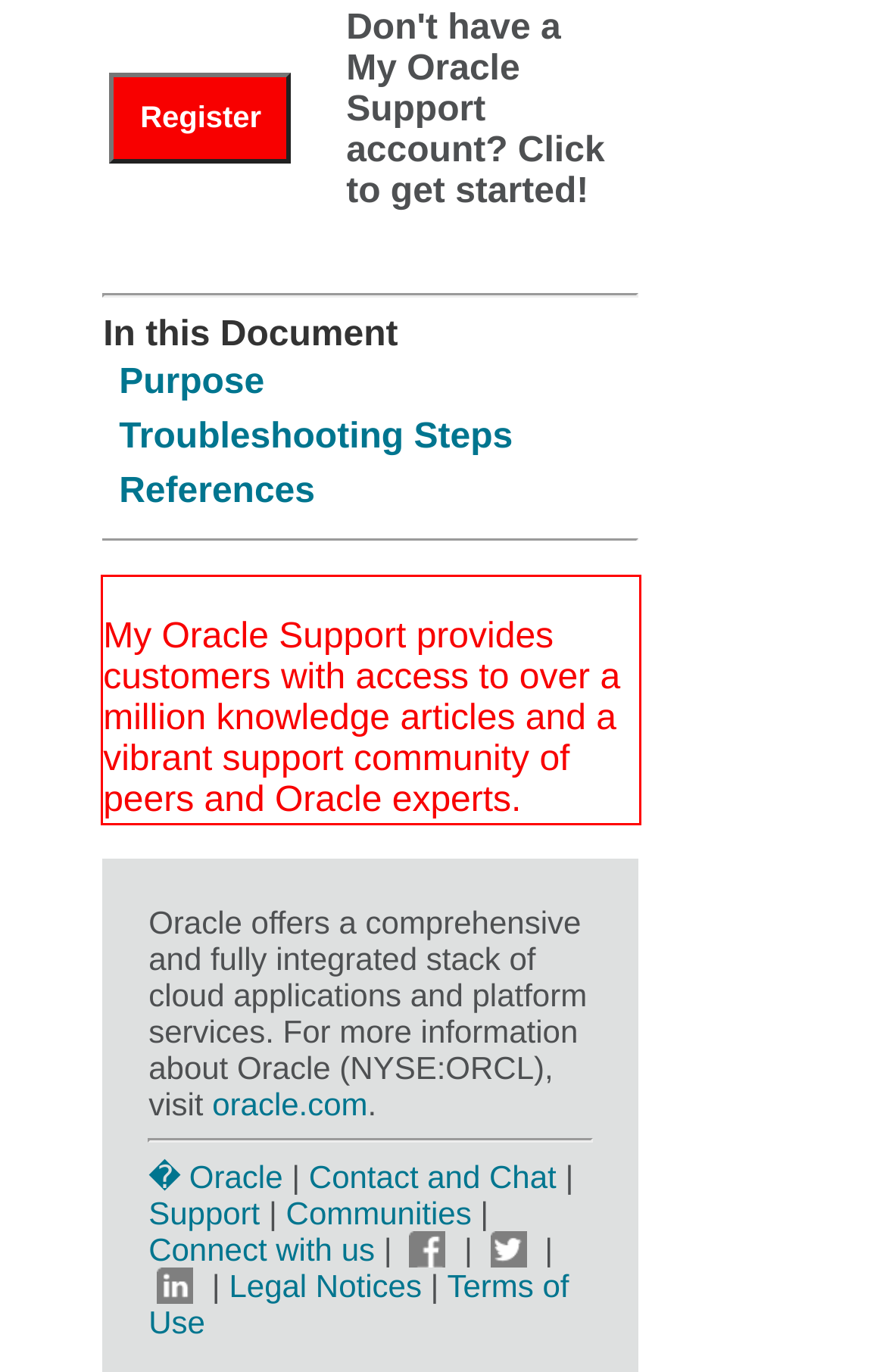You are provided with a screenshot of a webpage that includes a red bounding box. Extract and generate the text content found within the red bounding box.

My Oracle Support provides customers with access to over a million knowledge articles and a vibrant support community of peers and Oracle experts.